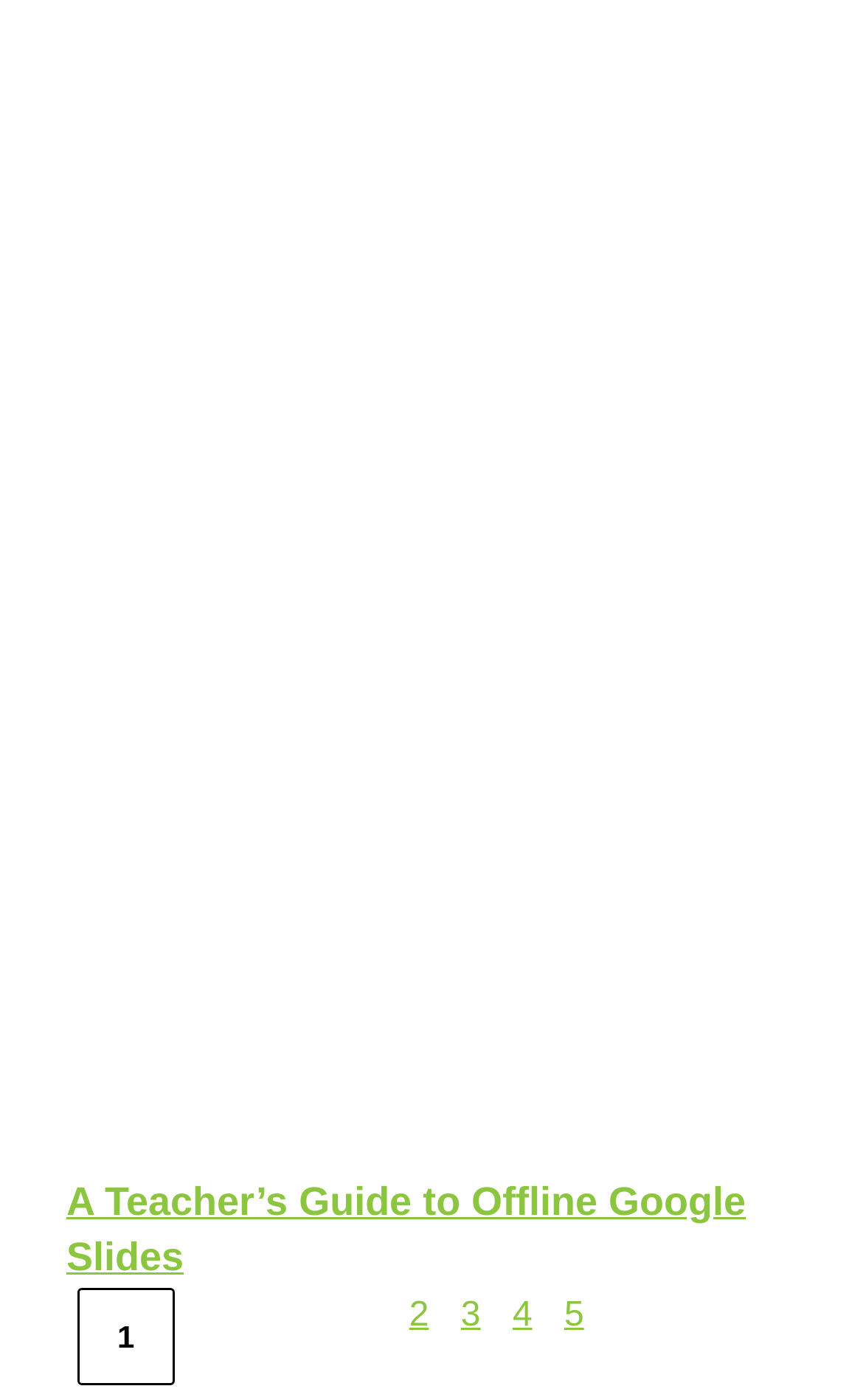Please give a one-word or short phrase response to the following question: 
What is the topic of the guide?

Offline Google Slides